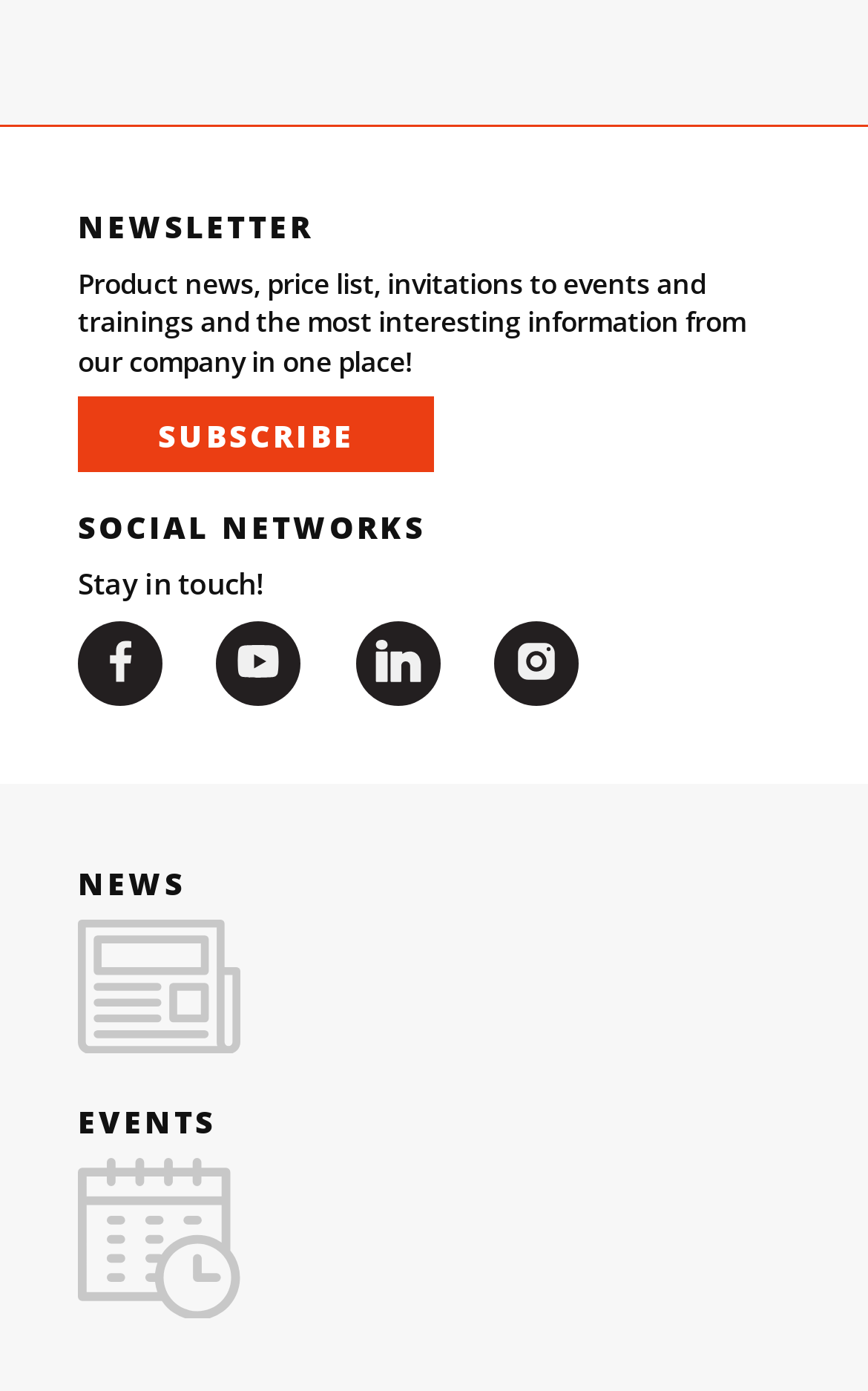What is the call-to-action for the newsletter?
Answer briefly with a single word or phrase based on the image.

SUBSCRIBE